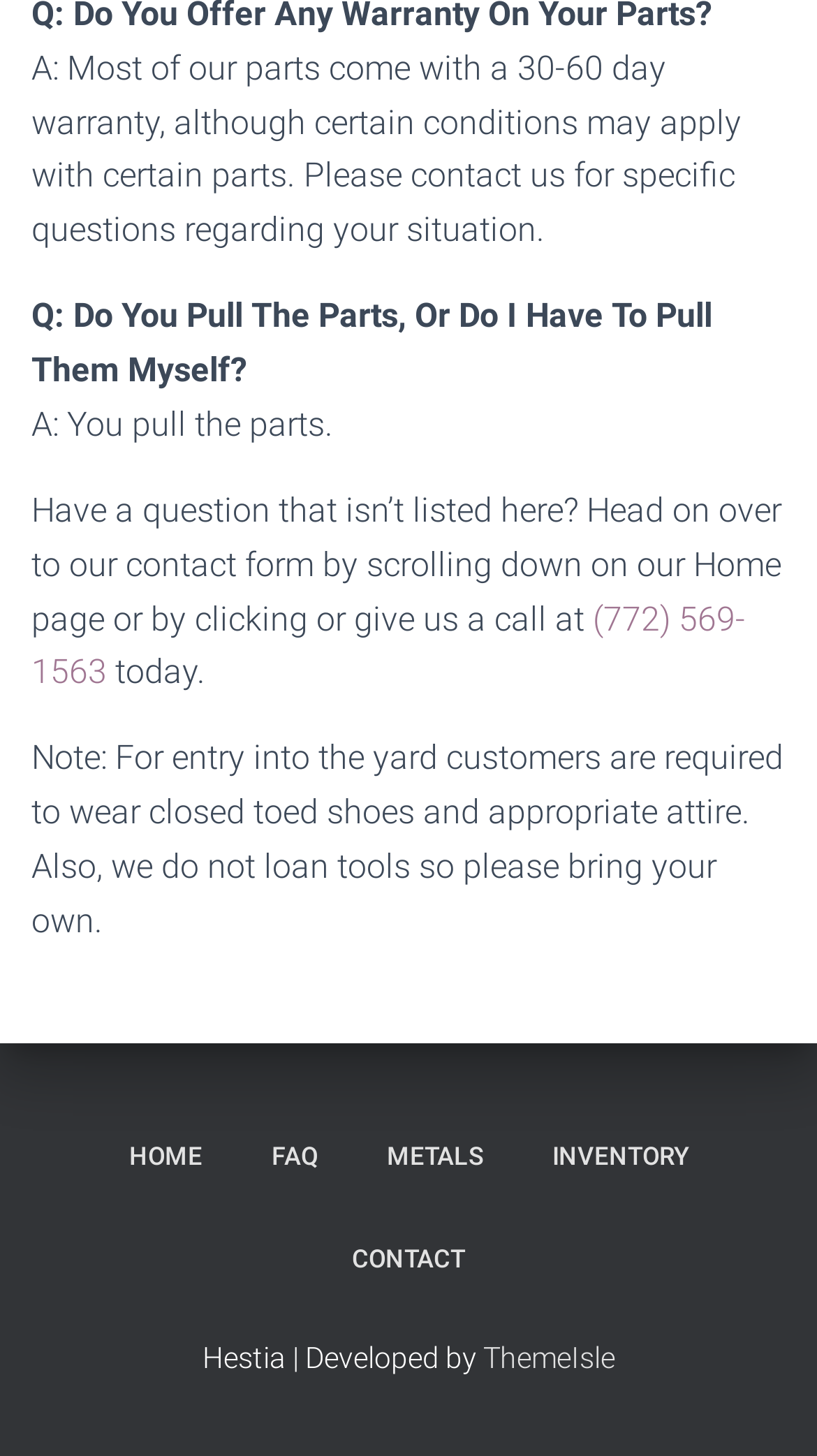Analyze the image and answer the question with as much detail as possible: 
What is the warranty period for most parts?

According to the text, 'A: Most of our parts come with a 30-60 day warranty, although certain conditions may apply with certain parts.' This indicates that the warranty period for most parts is between 30 to 60 days.